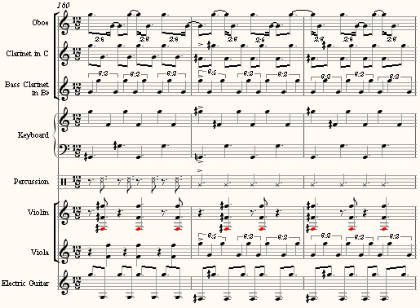Craft a descriptive caption that covers all aspects of the image.

The image depicts a sheet music excerpt from a composition, likely part of a modern ensemble arrangement. The score features multiple instrumental parts, including:

- **Oboe**
- **Clarinet in C**
- **Bass Clarinet in B♭**
- **Keyboard**
- **Percussion**
- **Violin**
- **Viola**
- **Electric Guitar**

The music notation is intricate, showcasing various rhythmic patterns and dynamics, representative of a complex harmonic structure. In particular, the violins and violas are noted to play with specific rhythmic divisions, indicating a dialogue between different sections of the ensemble. This aligns with the discussion surrounding the piece's self-inversional harmony and the interplay of tempos, as noted in the surrounding text that mentions the piece's rhythmic intricacies and the nuances of each instrument's role within the overall arrangement. The score provides a visual representation of these musical concepts, revealing how the various players interact within the framework of the composition.